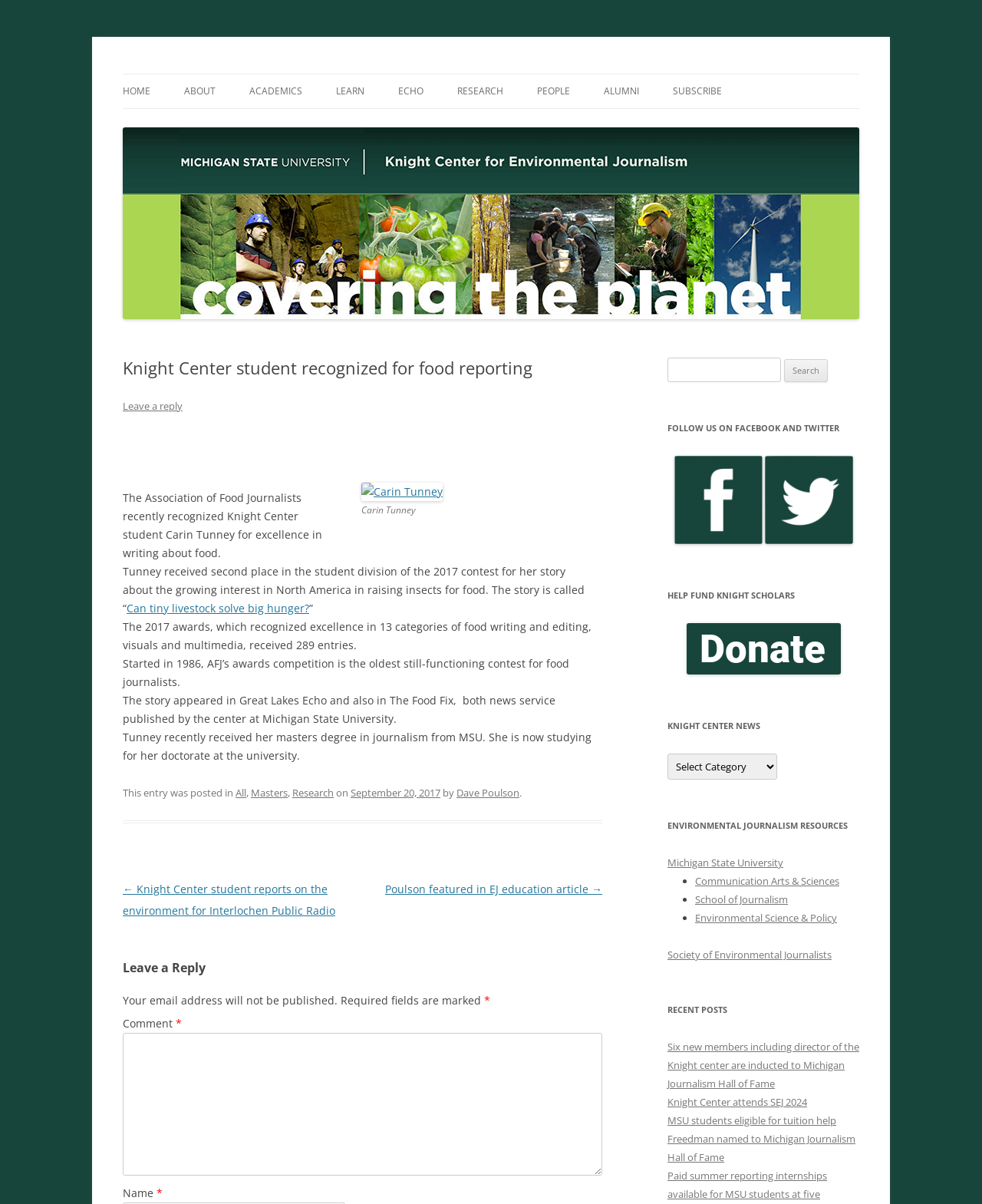Identify the bounding box coordinates of the element that should be clicked to fulfill this task: "Click on the Search button". The coordinates should be provided as four float numbers between 0 and 1, i.e., [left, top, right, bottom].

[0.68, 0.297, 0.875, 0.318]